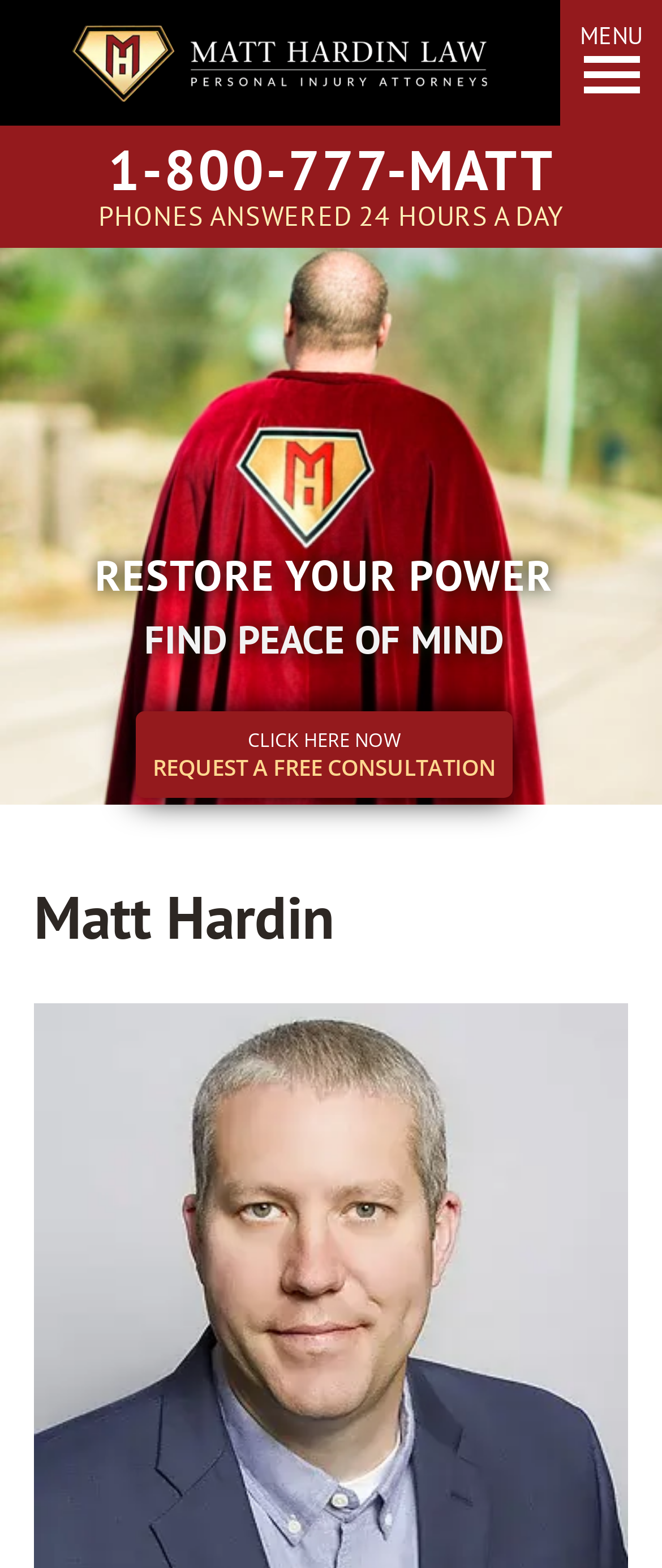Reply to the question with a single word or phrase:
What is the name of the law firm?

Matt Hardin Law